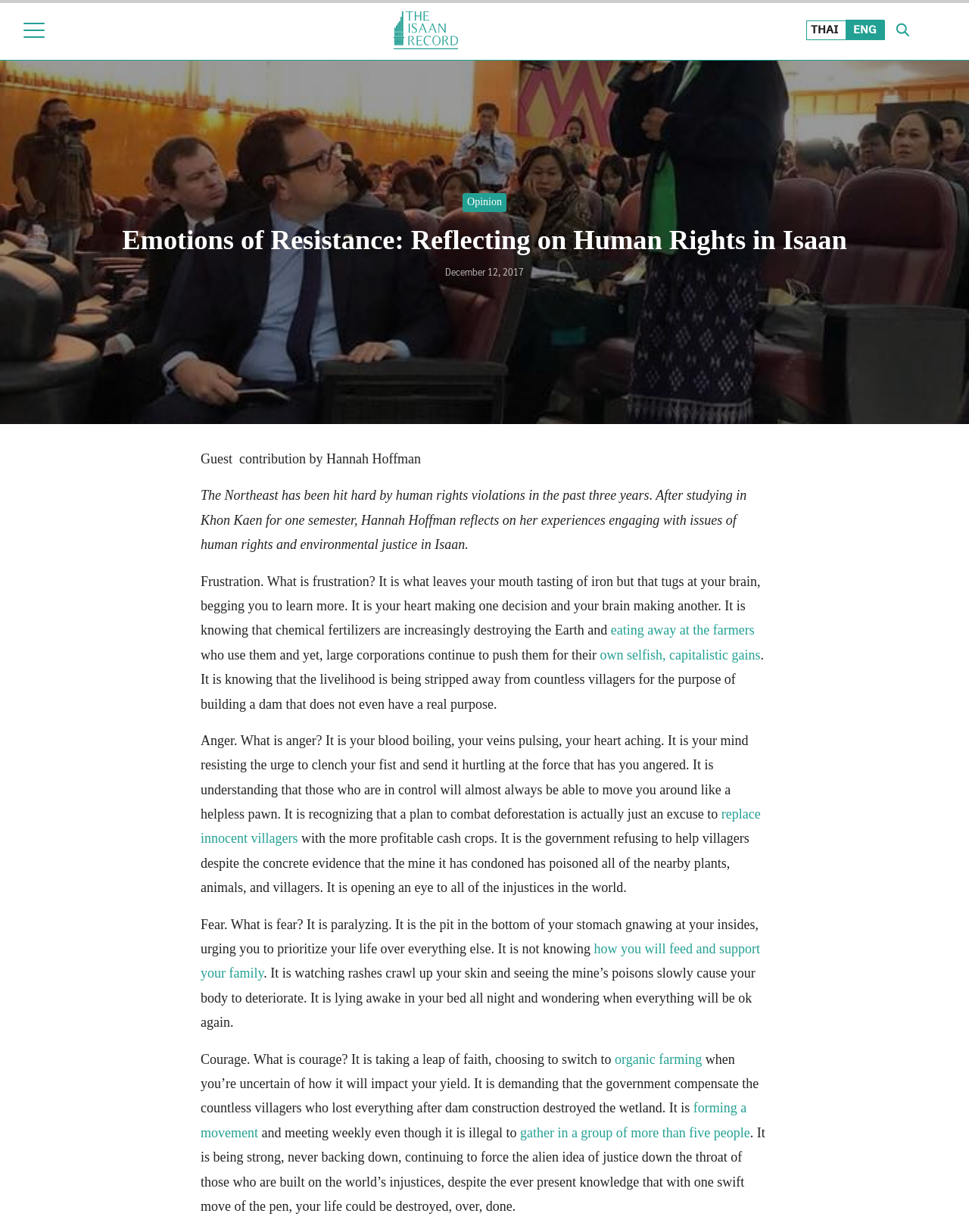Generate a thorough caption that explains the contents of the webpage.

This webpage is an article titled "Emotions of Resistance: Reflecting on Human Rights in Isaan" from The Isaan Record. At the top, there is a logo of The Isaan Record, accompanied by links to switch between the Thai and English languages. Below the logo, there is a search bar with a label "Search for:".

The main content of the article is divided into sections, each describing a different emotion related to human rights violations in the Northeast region of Thailand. The sections are titled "Frustration", "Anger", "Fear", and "Courage", and each contains a descriptive paragraph with links to specific issues, such as the use of chemical fertilizers, deforestation, and the impact of mining on local villagers.

The article is written in a reflective tone, with the author, Hannah Hoffman, sharing her personal experiences and emotions while studying in Khon Kaen. The text is dense, with long paragraphs that span across the width of the page. There are no images on the page, but there are several links to specific topics and issues mentioned in the article.

At the top of the page, there is a header section with links to other sections of the website, including "Opinion". The article is dated December 12, 2017, and is marked as a guest contribution by Hannah Hoffman.